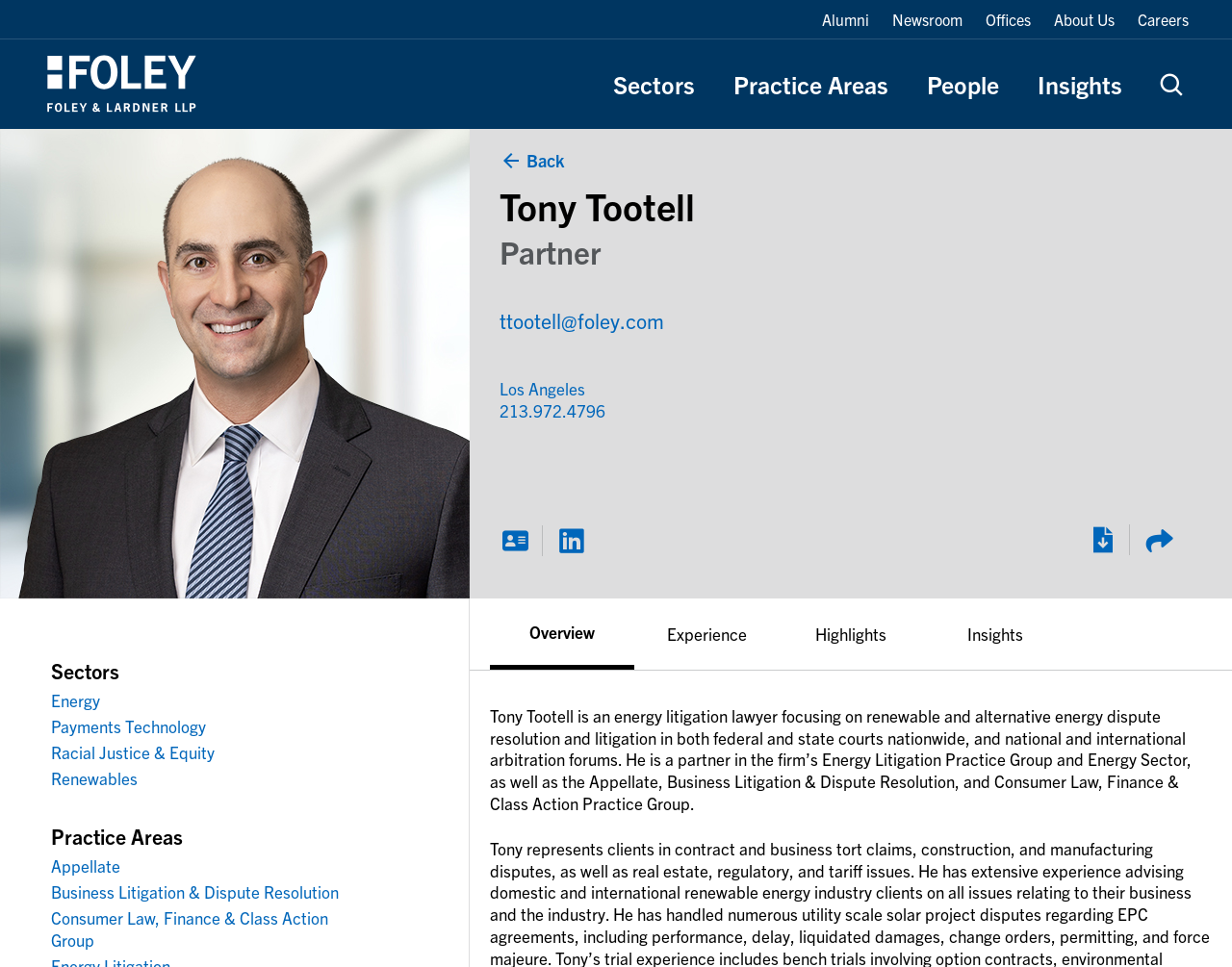Please identify the bounding box coordinates of the region to click in order to complete the given instruction: "Read Tony Tootell's overview". The coordinates should be four float numbers between 0 and 1, i.e., [left, top, right, bottom].

[0.398, 0.729, 0.968, 0.841]